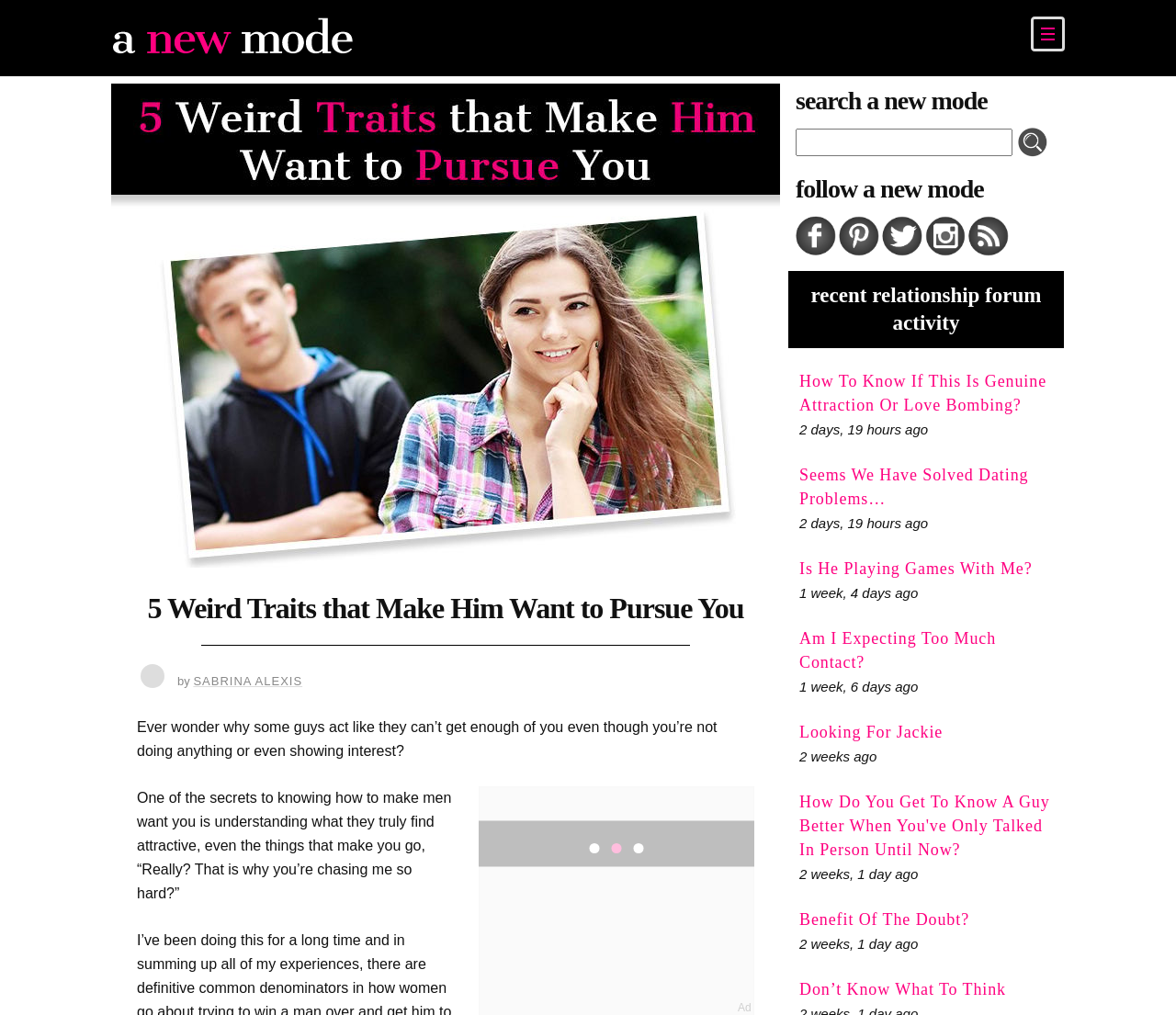Find the bounding box coordinates of the clickable area required to complete the following action: "Click the 'Search' button".

[0.866, 0.126, 0.896, 0.155]